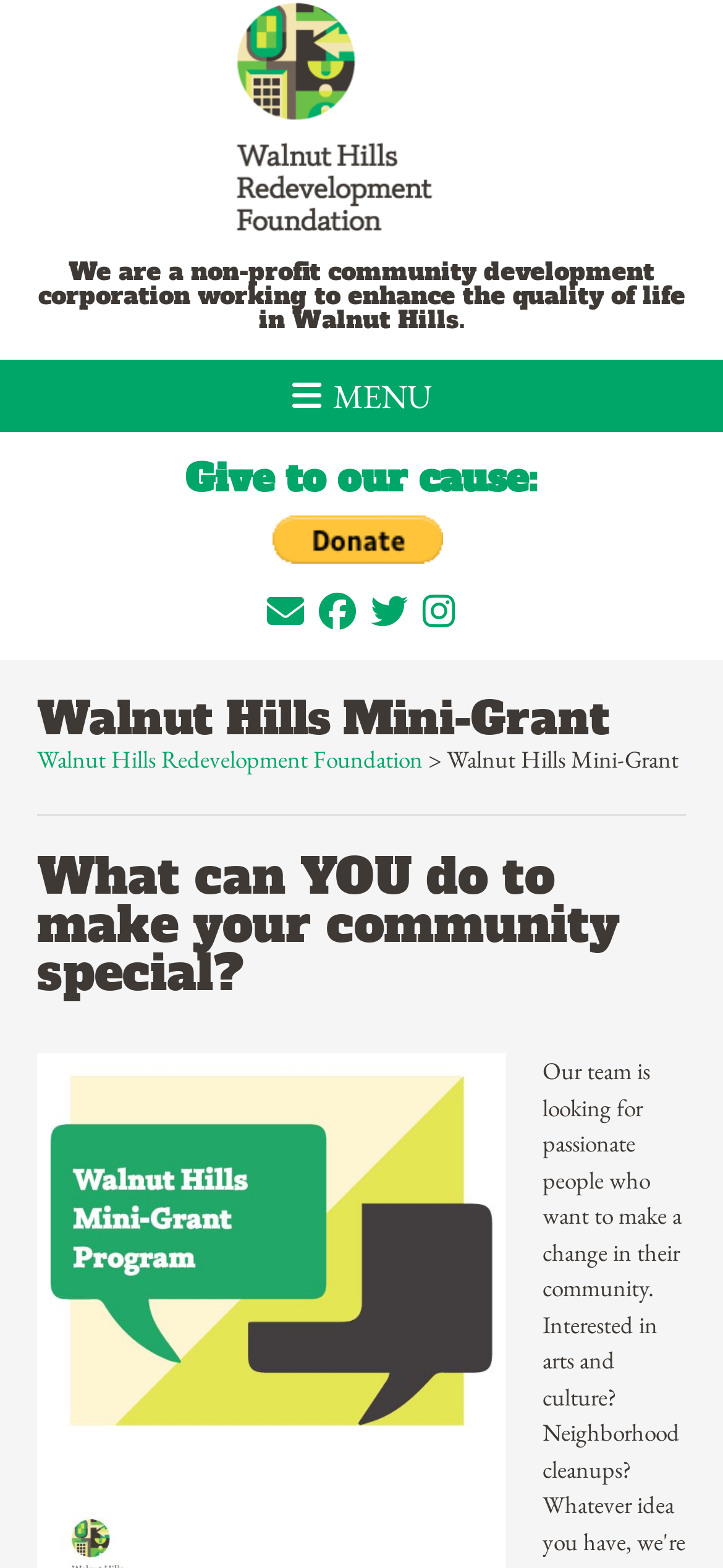Create a detailed narrative describing the layout and content of the webpage.

The webpage is about the Walnut Hills Mini-Grant and the Walnut Hills Redevelopment Foundation. At the top, there is a logo of the Walnut Hills Redevelopment Foundation, which is an image with a link to the foundation's website. Below the logo, there is a heading that describes the foundation as a non-profit community development corporation working to enhance the quality of life in Walnut Hills.

To the right of the logo, there is a "MENU" button. Below the logo and the "MENU" button, there is a heading that says "Give to our cause:" followed by a PayPal button to donate. Next to the PayPal button, there are four social media links, represented by icons.

Further down the page, there is a section with a heading that says "Walnut Hills Mini-Grant". Below this heading, there is a link to the Walnut Hills Redevelopment Foundation and a ">" symbol. This section is followed by a heading that asks "What can YOU do to make your community special?"